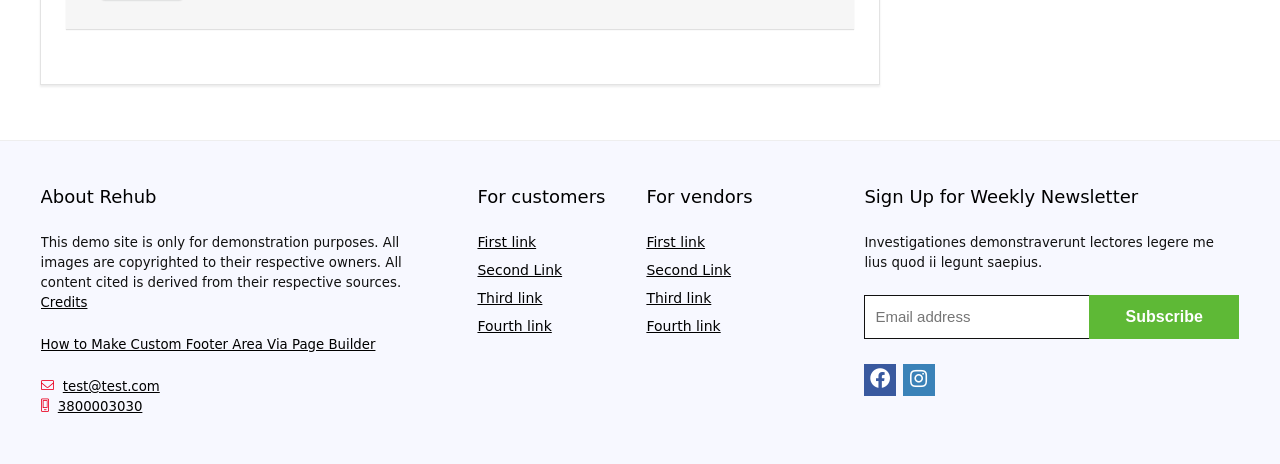Please identify the bounding box coordinates of the clickable region that I should interact with to perform the following instruction: "Click on Facebook icon". The coordinates should be expressed as four float numbers between 0 and 1, i.e., [left, top, right, bottom].

[0.675, 0.785, 0.7, 0.854]